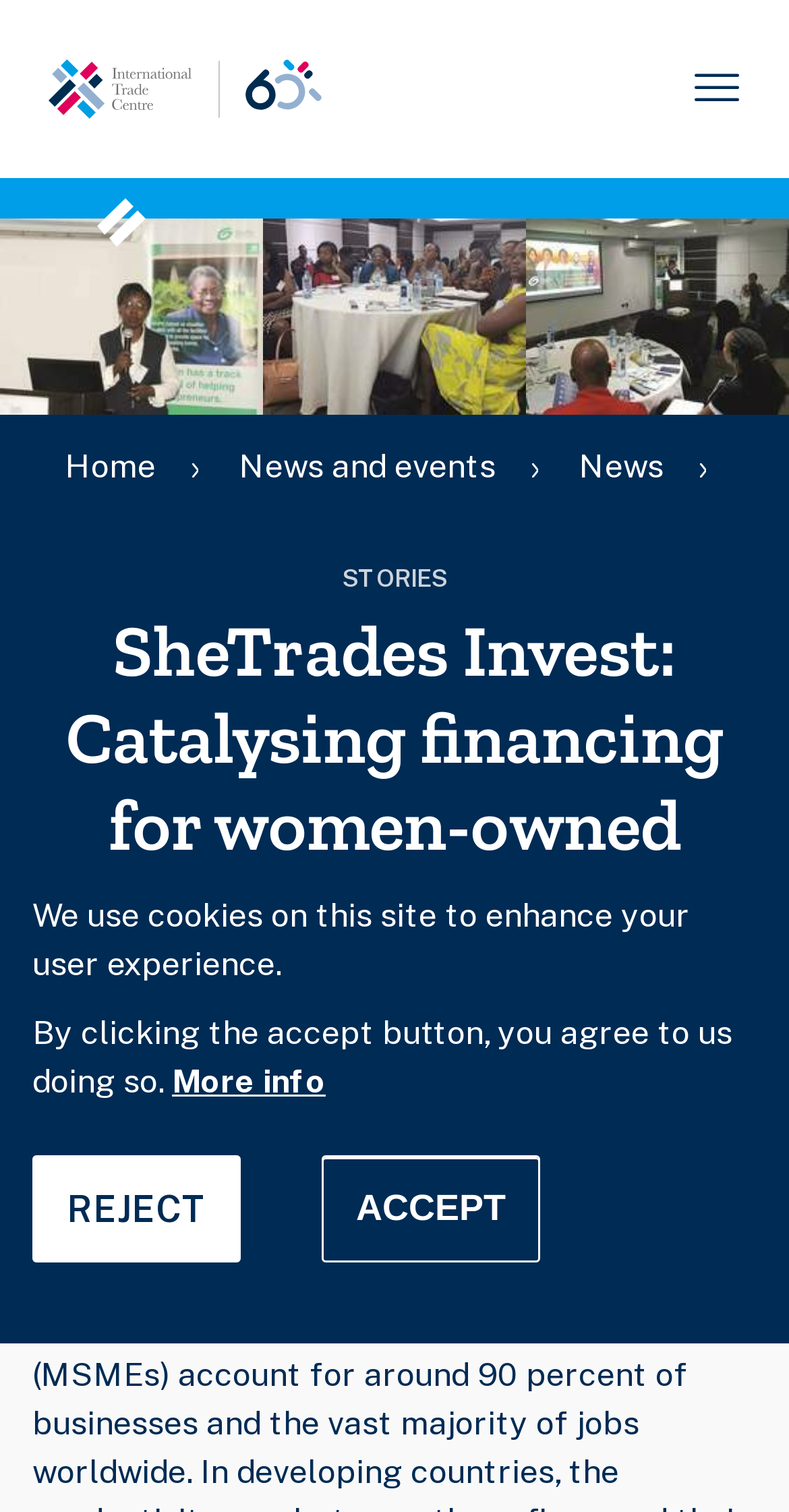Please find the bounding box coordinates of the element that needs to be clicked to perform the following instruction: "View news and events". The bounding box coordinates should be four float numbers between 0 and 1, represented as [left, top, right, bottom].

[0.303, 0.295, 0.628, 0.321]